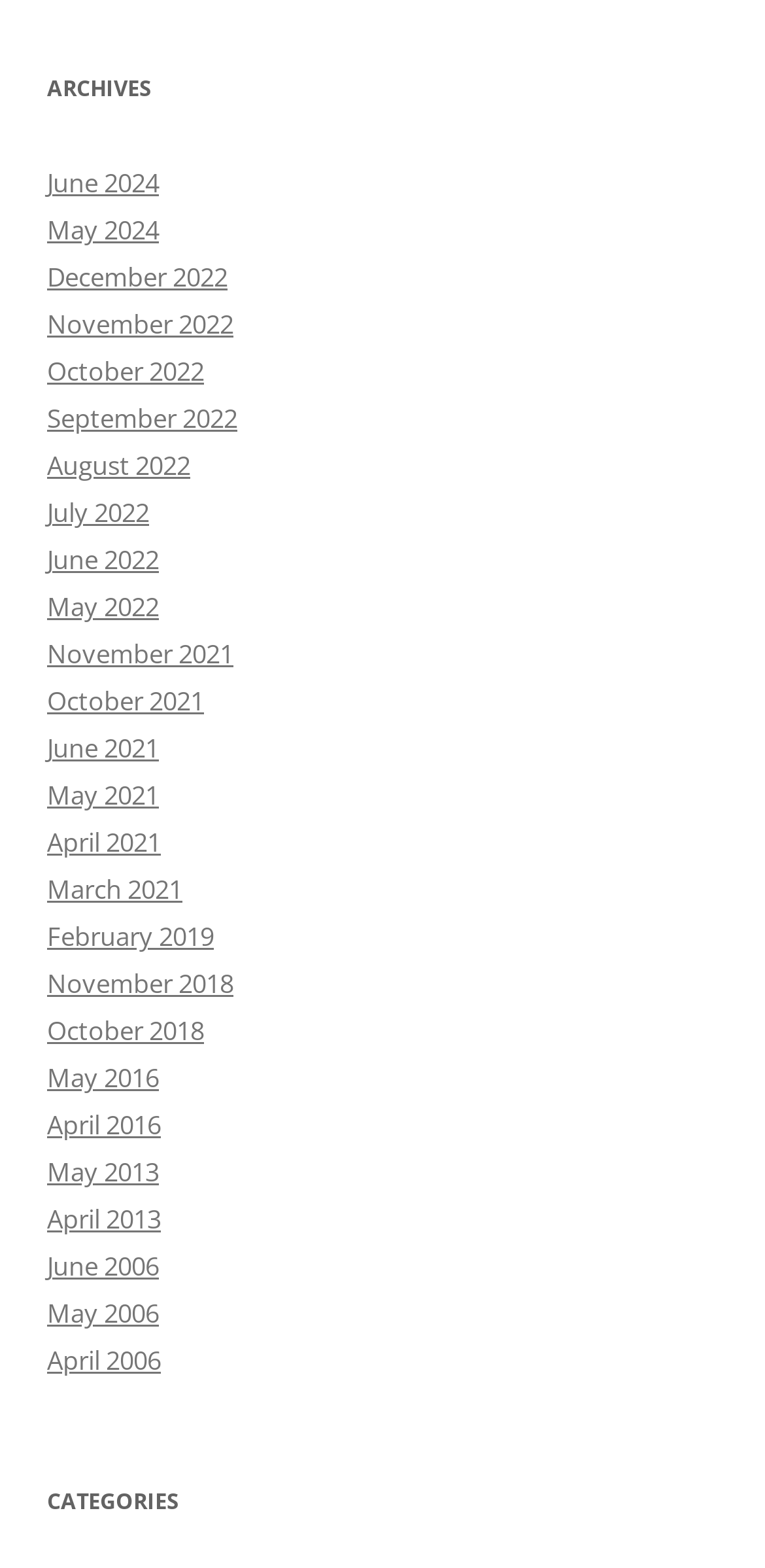Respond to the question with just a single word or phrase: 
What is the most recent archive month?

June 2024